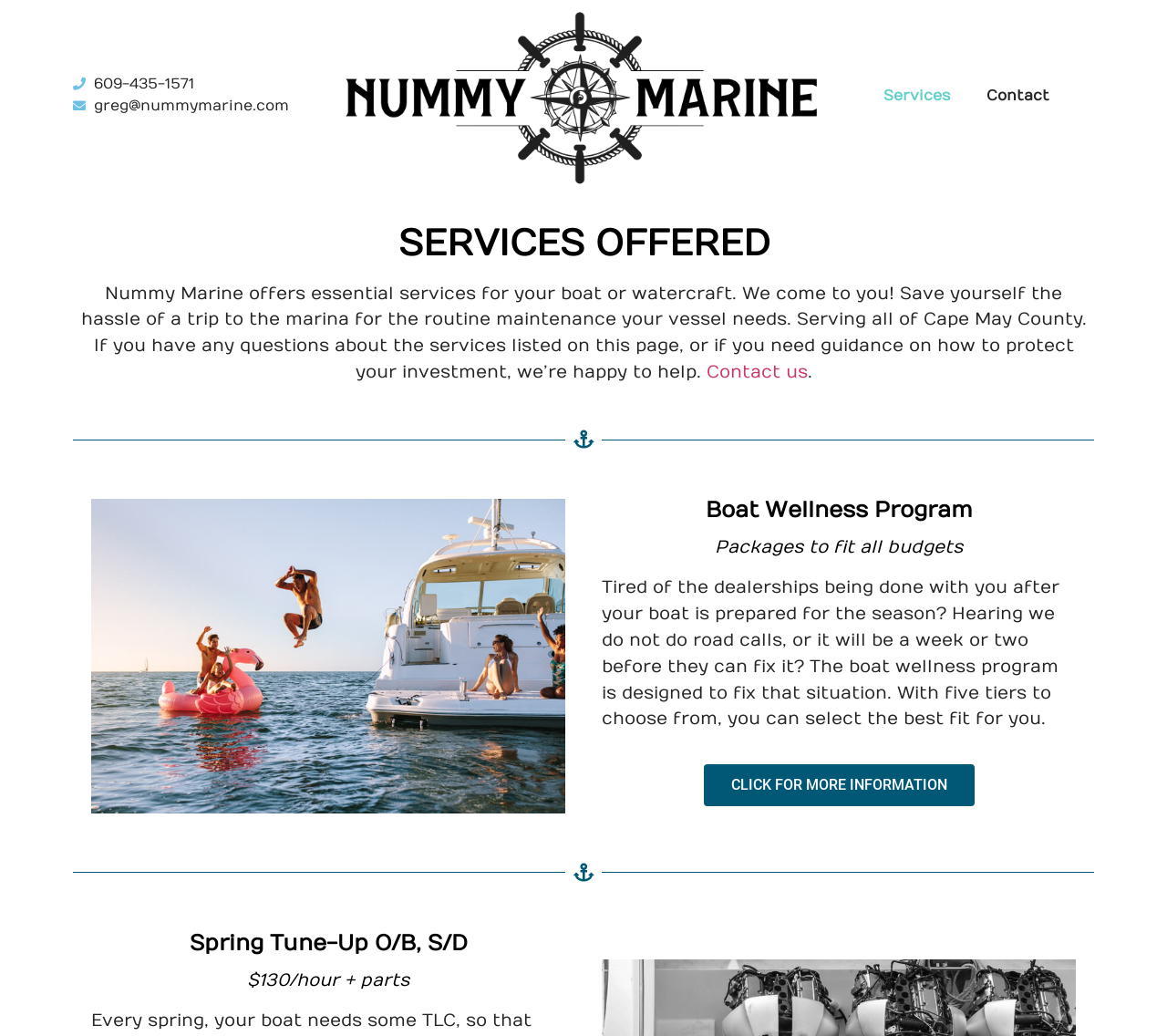Please determine the bounding box coordinates for the element with the description: "CLICK FOR MORE INFORMATION".

[0.603, 0.737, 0.835, 0.778]